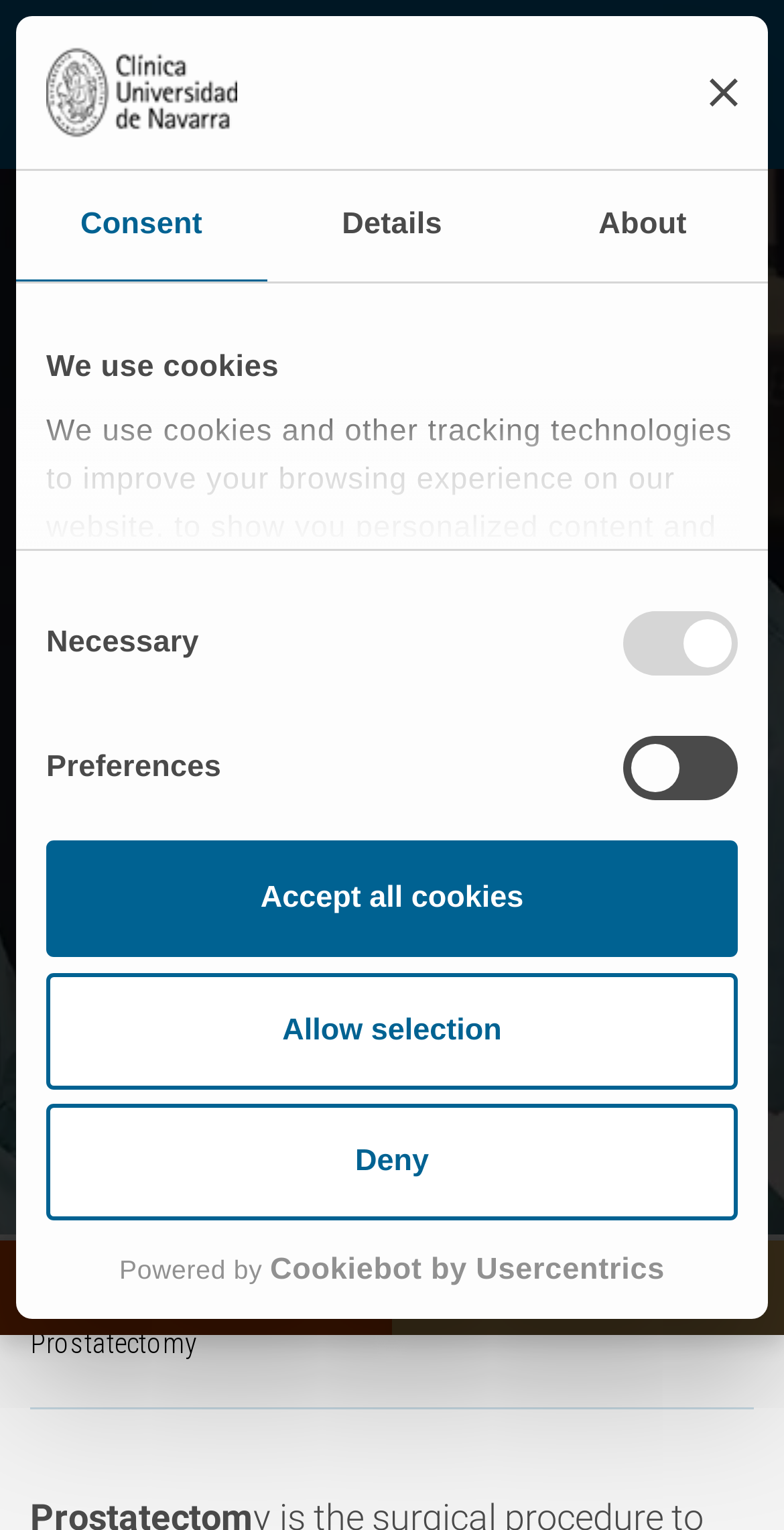Please specify the bounding box coordinates of the clickable region necessary for completing the following instruction: "Click the Close banner button". The coordinates must consist of four float numbers between 0 and 1, i.e., [left, top, right, bottom].

[0.905, 0.051, 0.941, 0.07]